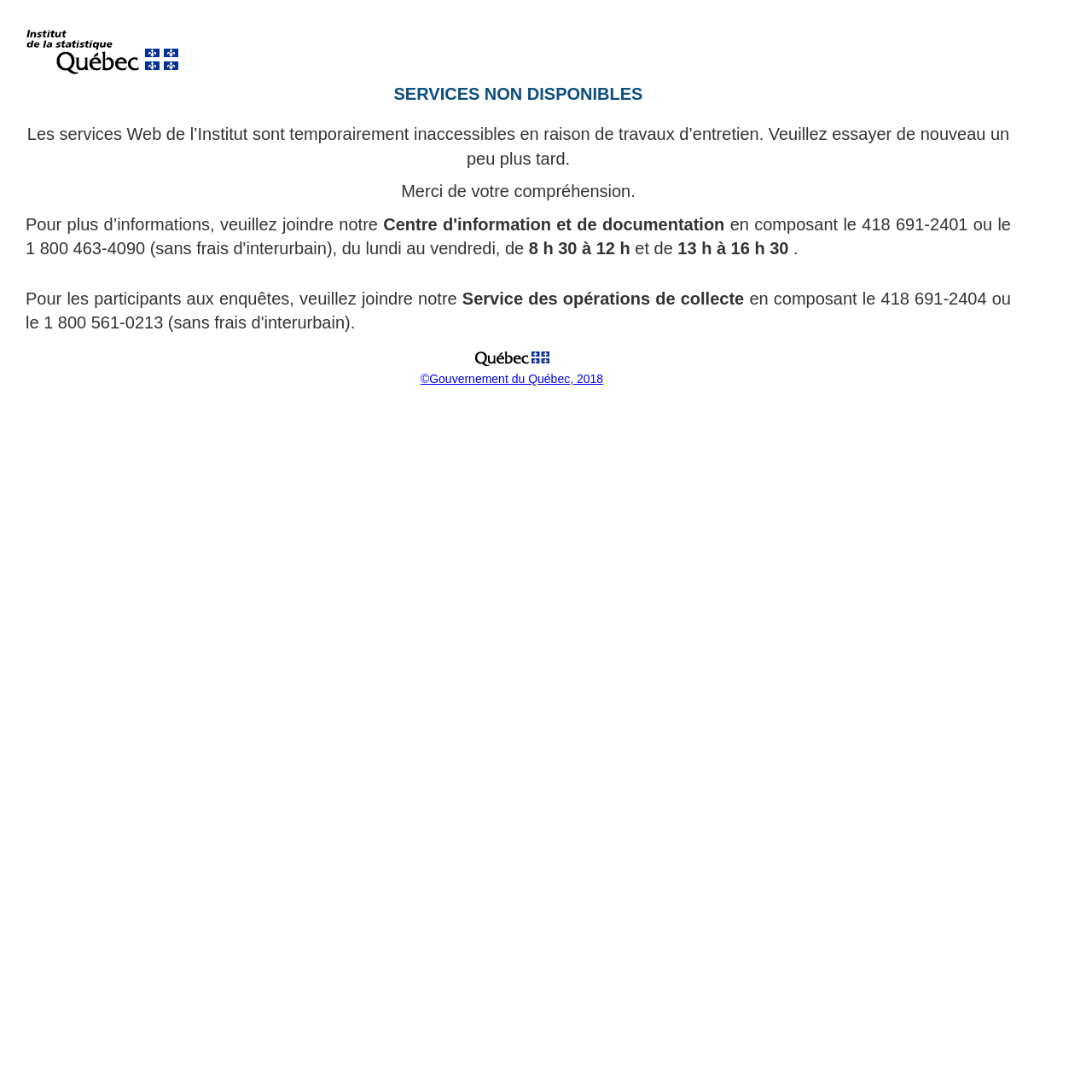What is the copyright information?
Using the image as a reference, give an elaborate response to the question.

The copyright information is mentioned in the text '©Gouvernement du Québec, 2018' which indicates that the content is copyrighted by the Government of Quebec in 2018.